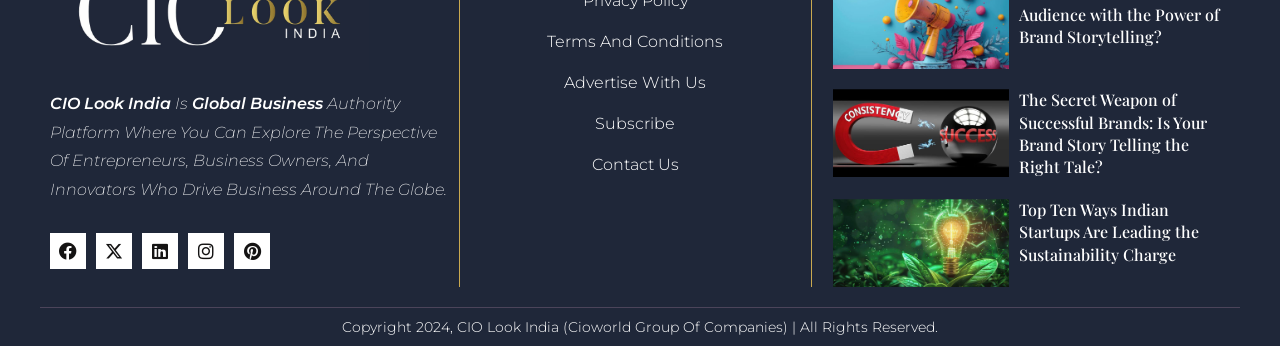Predict the bounding box of the UI element based on the description: "Contact Us". The coordinates should be four float numbers between 0 and 1, formatted as [left, top, right, bottom].

[0.367, 0.449, 0.626, 0.507]